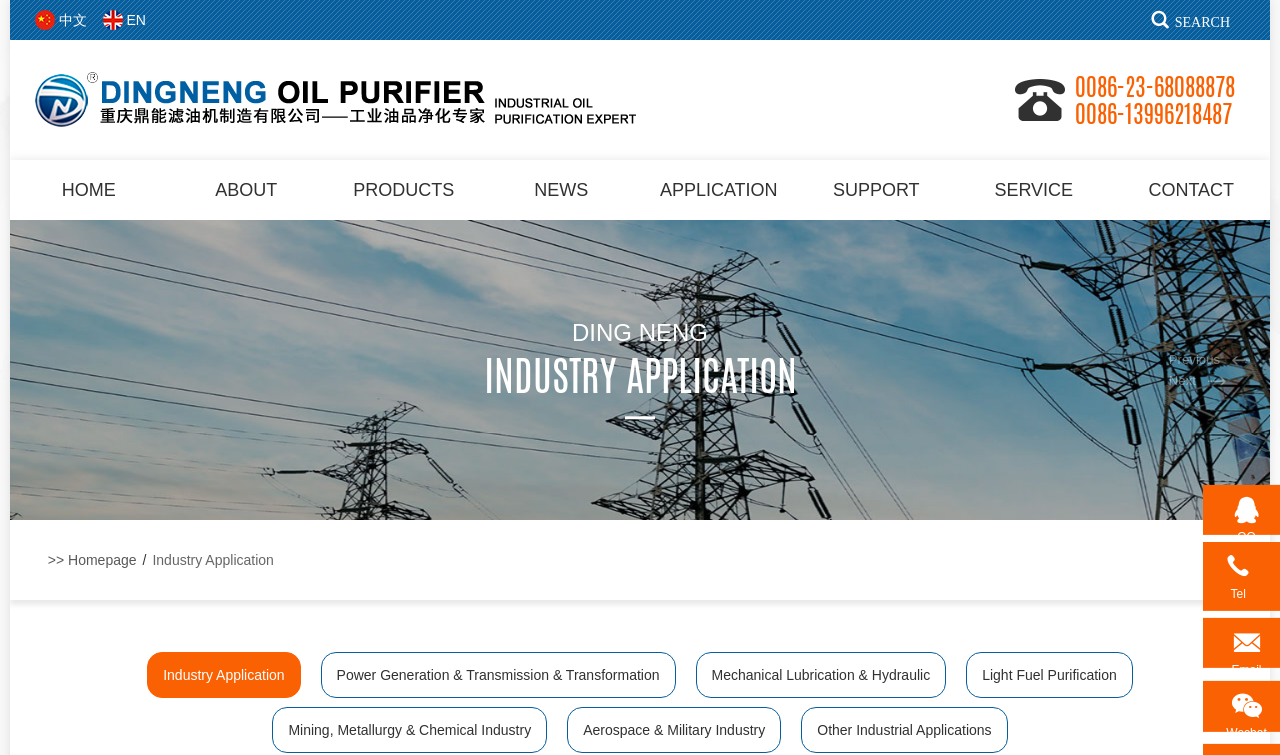Indicate the bounding box coordinates of the element that needs to be clicked to satisfy the following instruction: "Go to the homepage". The coordinates should be four float numbers between 0 and 1, i.e., [left, top, right, bottom].

[0.053, 0.731, 0.107, 0.752]